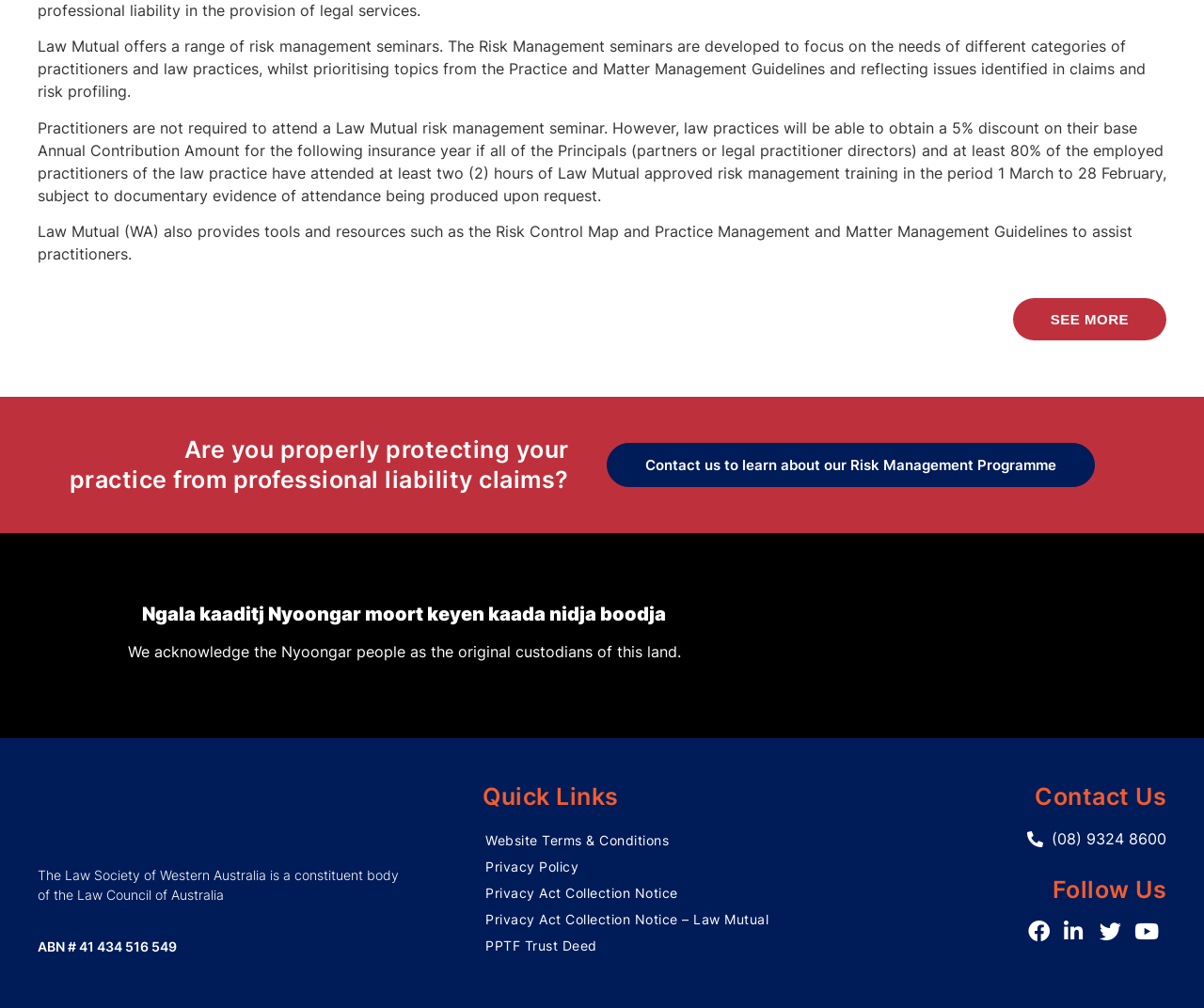Pinpoint the bounding box coordinates of the clickable element to carry out the following instruction: "Contact us to learn about our Risk Management Programme."

[0.504, 0.439, 0.909, 0.483]